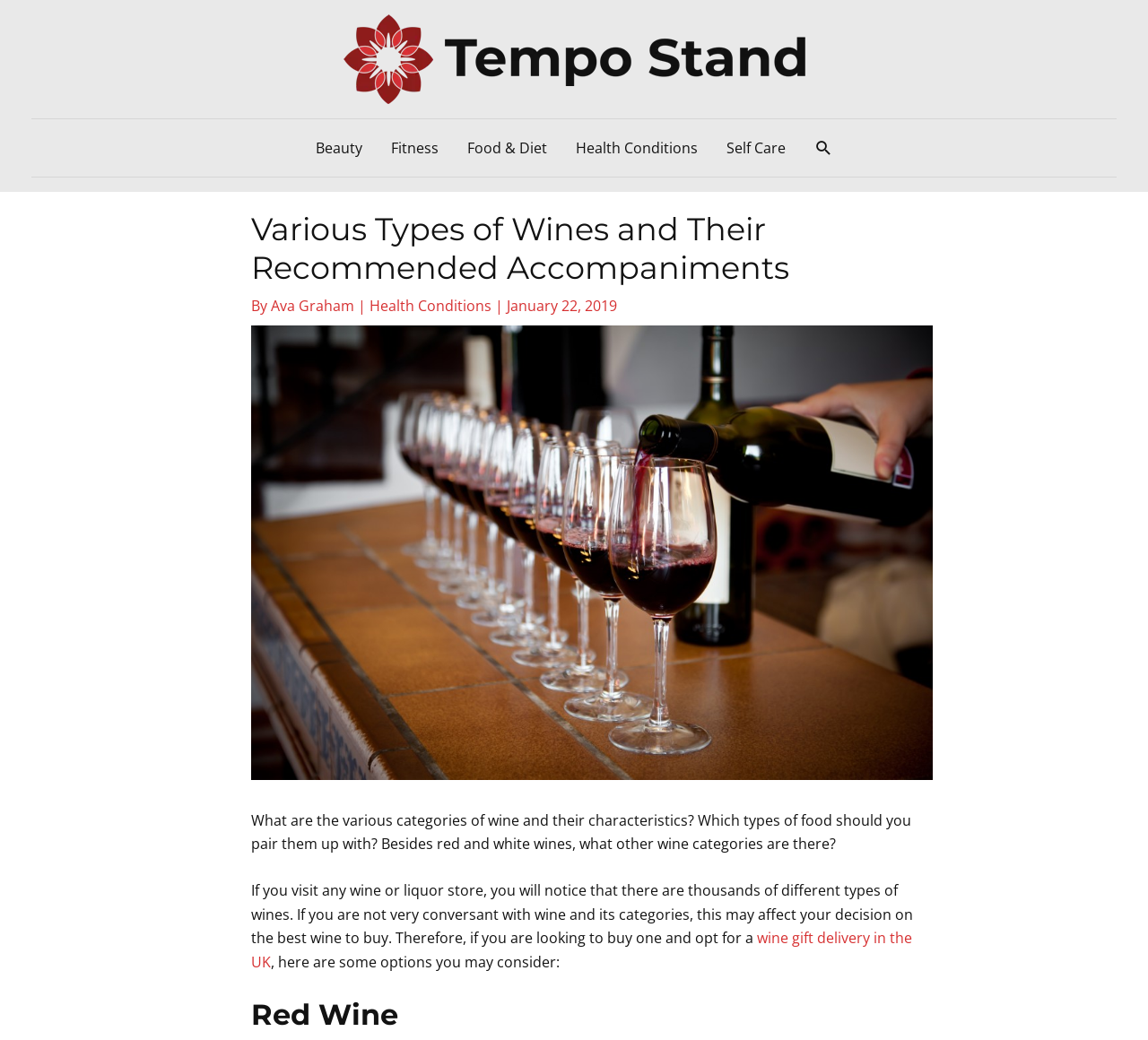What is depicted in the image on the webpage?
Using the picture, provide a one-word or short phrase answer.

Wine tasting